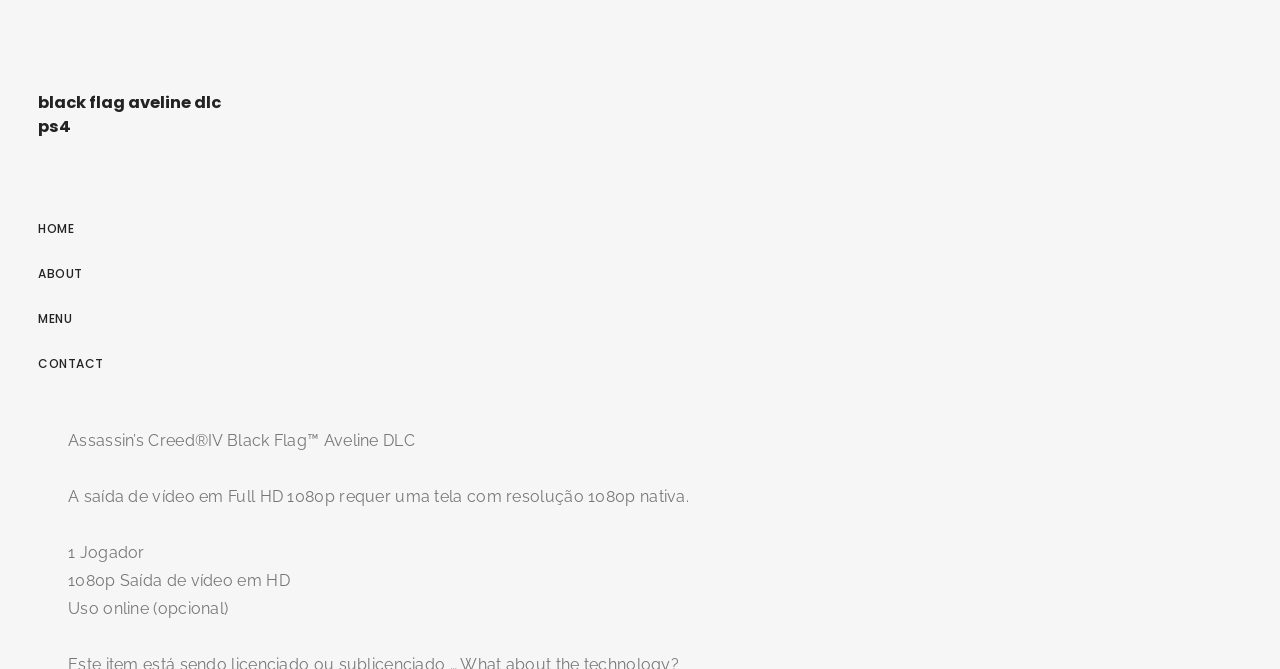Extract the bounding box of the UI element described as: "Contact".

[0.03, 0.53, 0.081, 0.555]